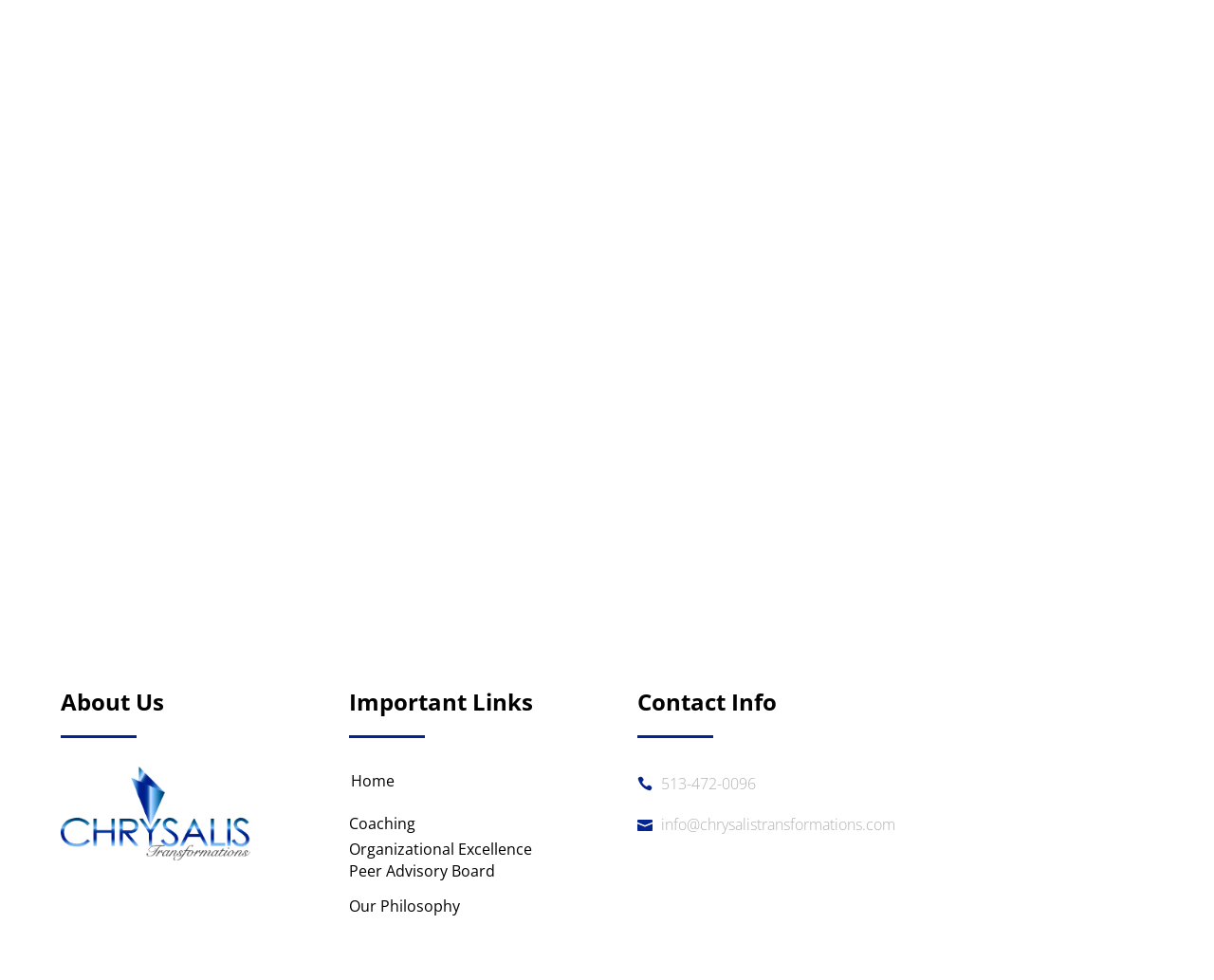Locate the bounding box coordinates for the element described below: "513-472-0096". The coordinates must be four float values between 0 and 1, formatted as [left, top, right, bottom].

[0.551, 0.303, 0.648, 0.322]